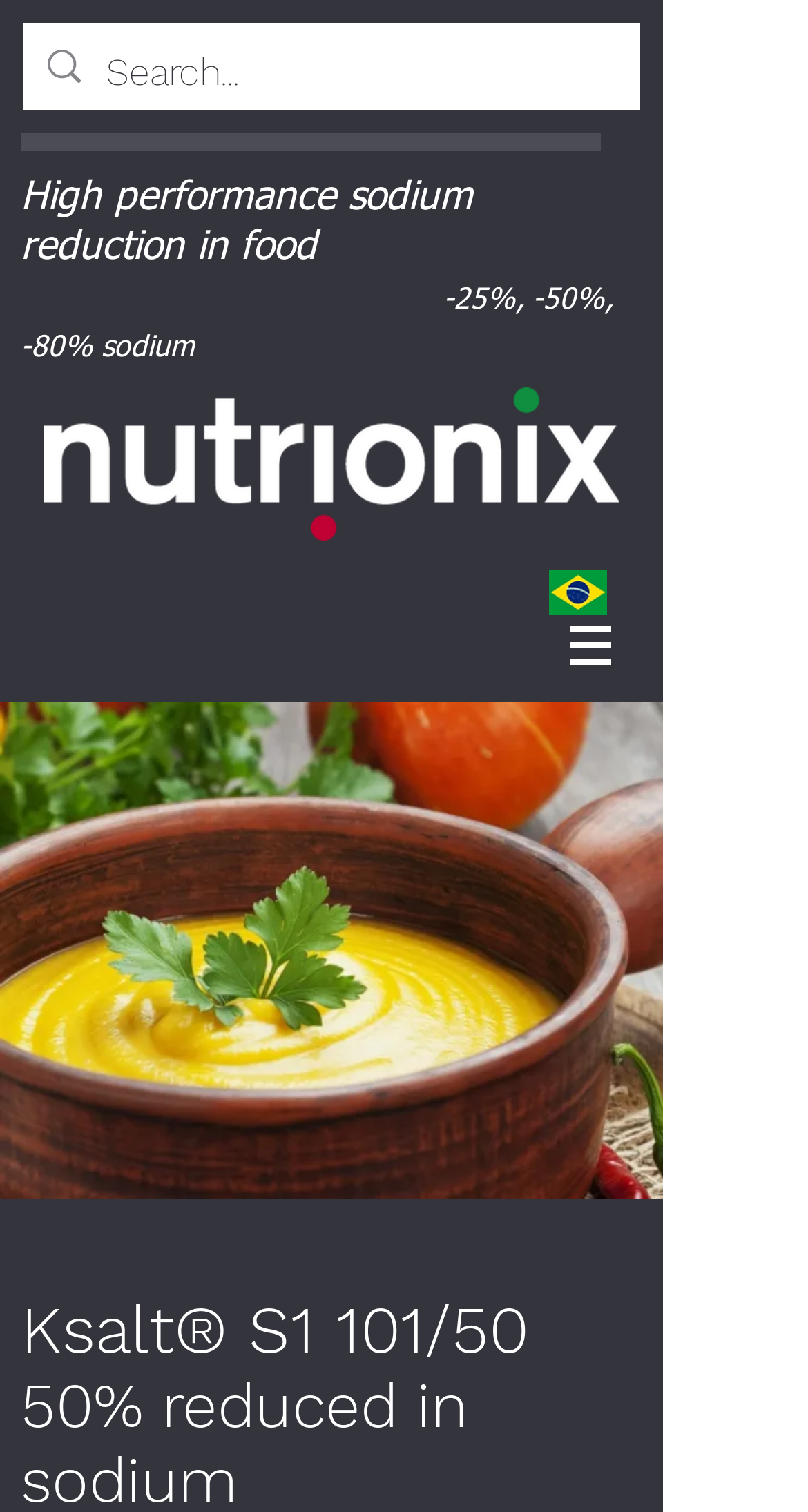Given the content of the image, can you provide a detailed answer to the question?
What is the name of the product?

The heading on the webpage mentions Ksalt S1 101/50, which appears to be the name of a specific product or variant of Ksalt.